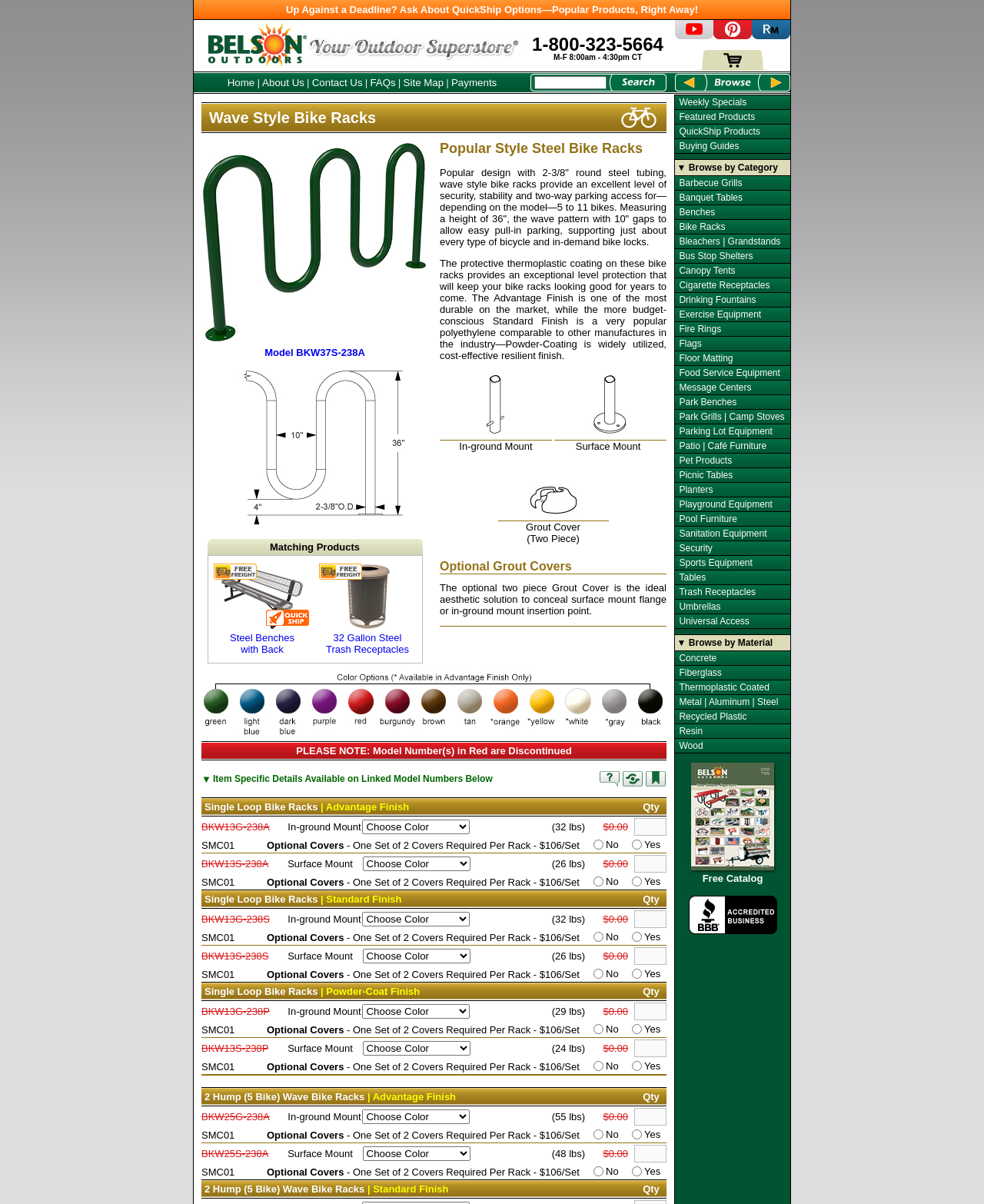Mark the bounding box of the element that matches the following description: "Park Grills | Camp Stoves".

[0.69, 0.342, 0.797, 0.351]